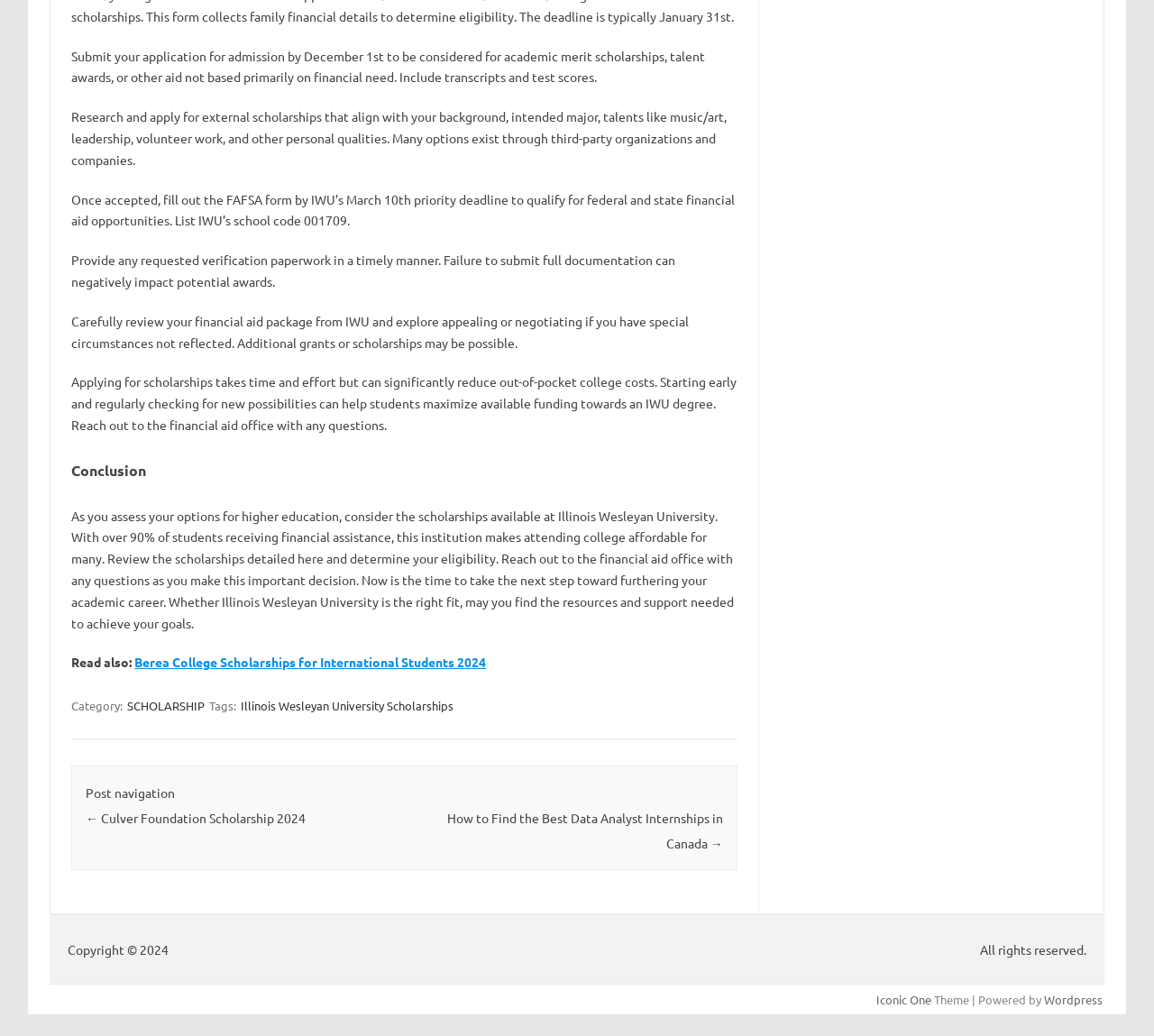Locate the bounding box of the UI element described in the following text: "SCHOLARSHIP".

[0.109, 0.672, 0.179, 0.69]